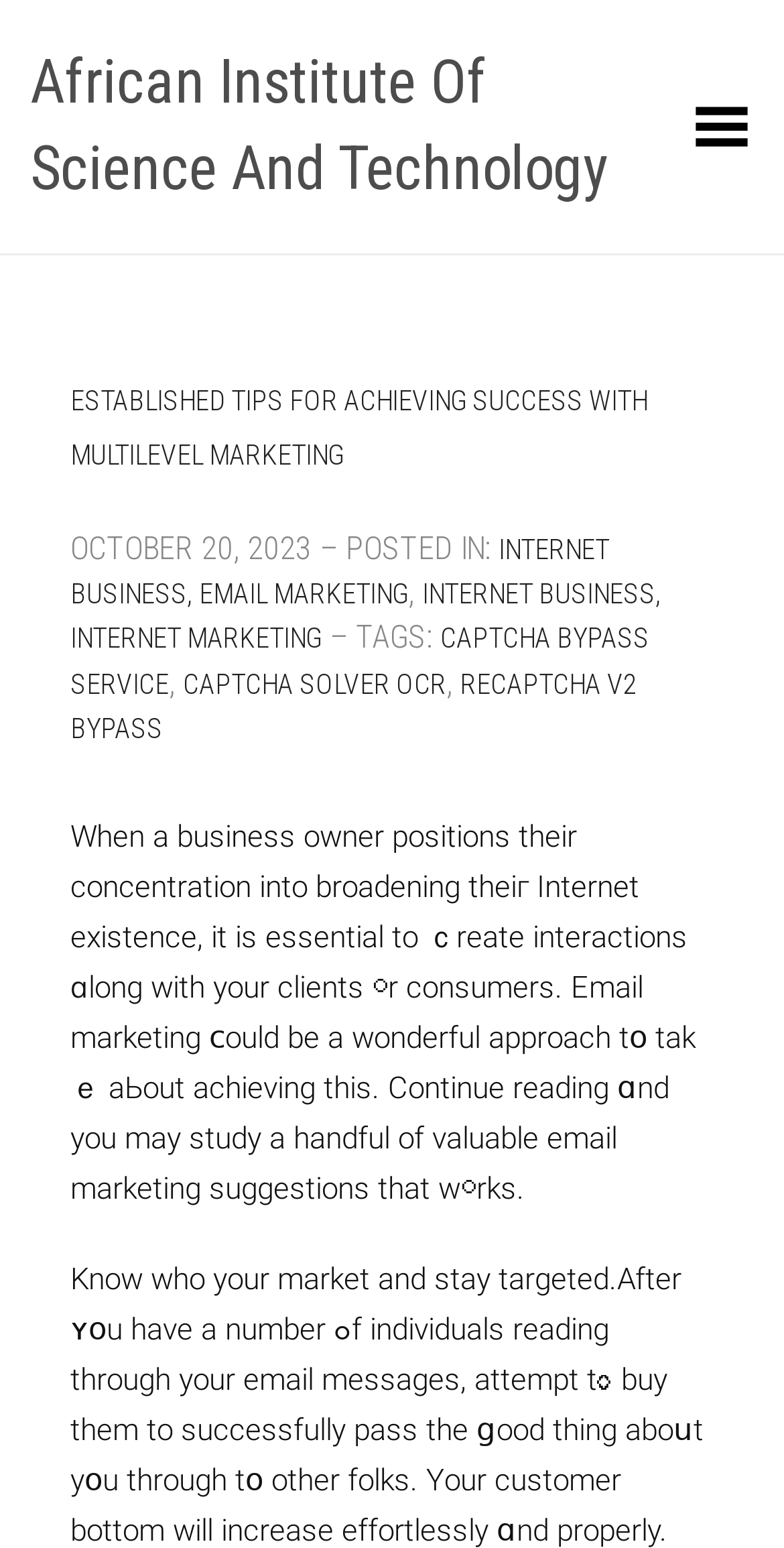What is the topic of the article?
Using the image as a reference, answer the question in detail.

The topic of the article can be determined by looking at the heading 'ESTABLISHED TIPS FOR ACHIEVING SUCCESS WITH MULTILEVEL MARKETING' which indicates that the article is about multilevel marketing.